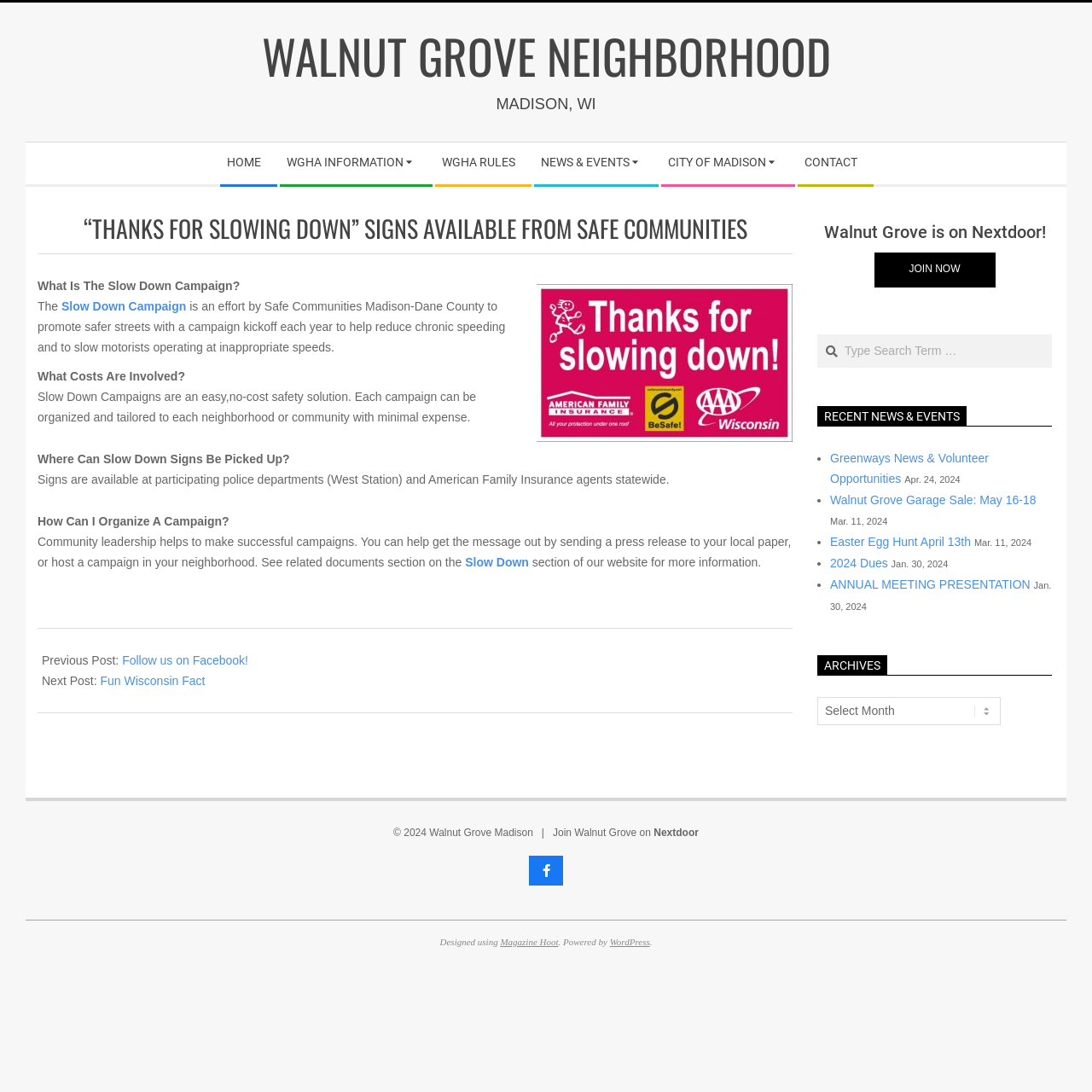Pinpoint the bounding box coordinates of the clickable area necessary to execute the following instruction: "Search for something". The coordinates should be given as four float numbers between 0 and 1, namely [left, top, right, bottom].

[0.748, 0.306, 0.963, 0.337]